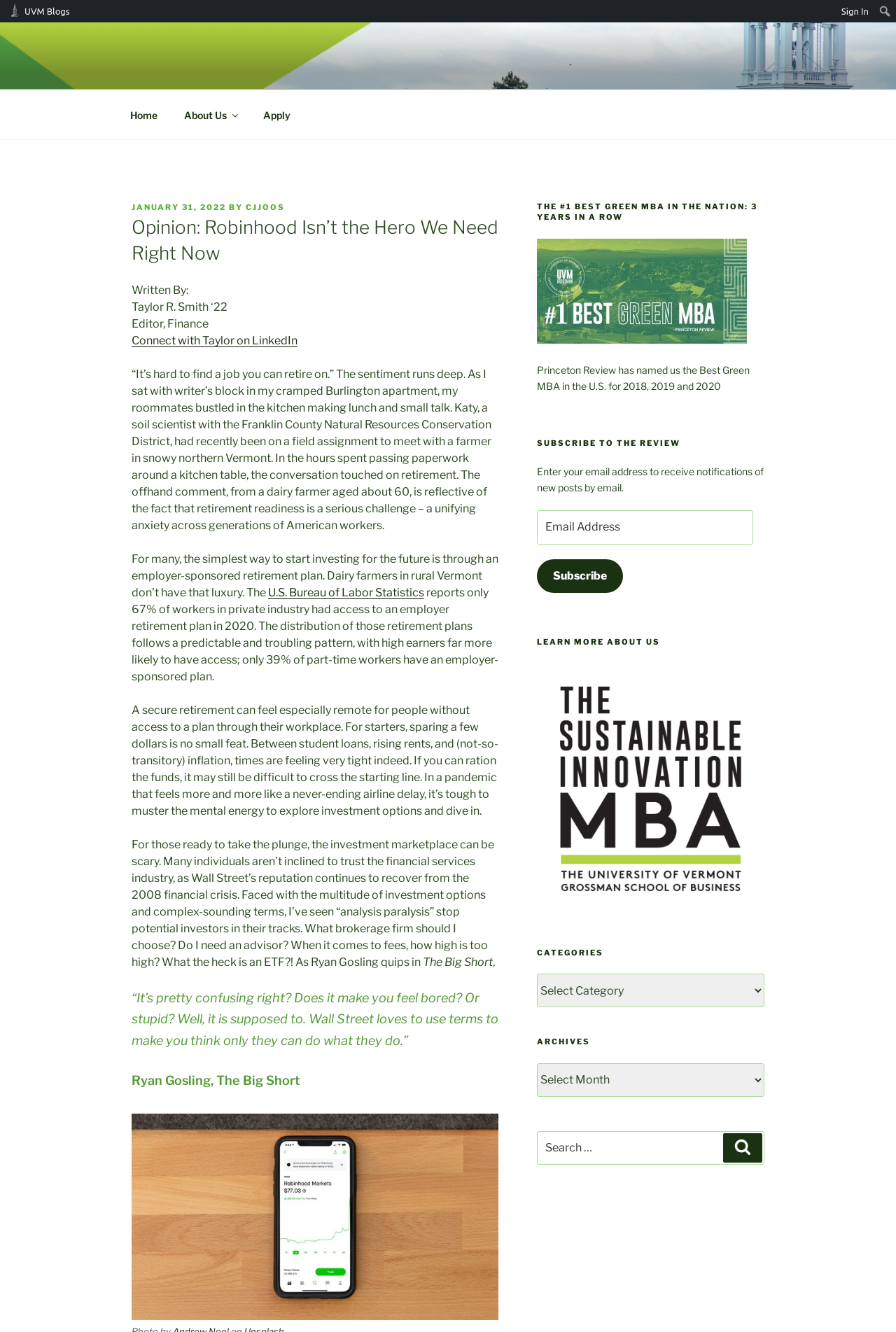What is the purpose of the 'Subscribe to The Review' section?
Please give a detailed and elaborate answer to the question based on the image.

I determined the answer by reading the text in the 'Subscribe to The Review' section, which says 'Enter your email address to receive notifications of new posts by email'.